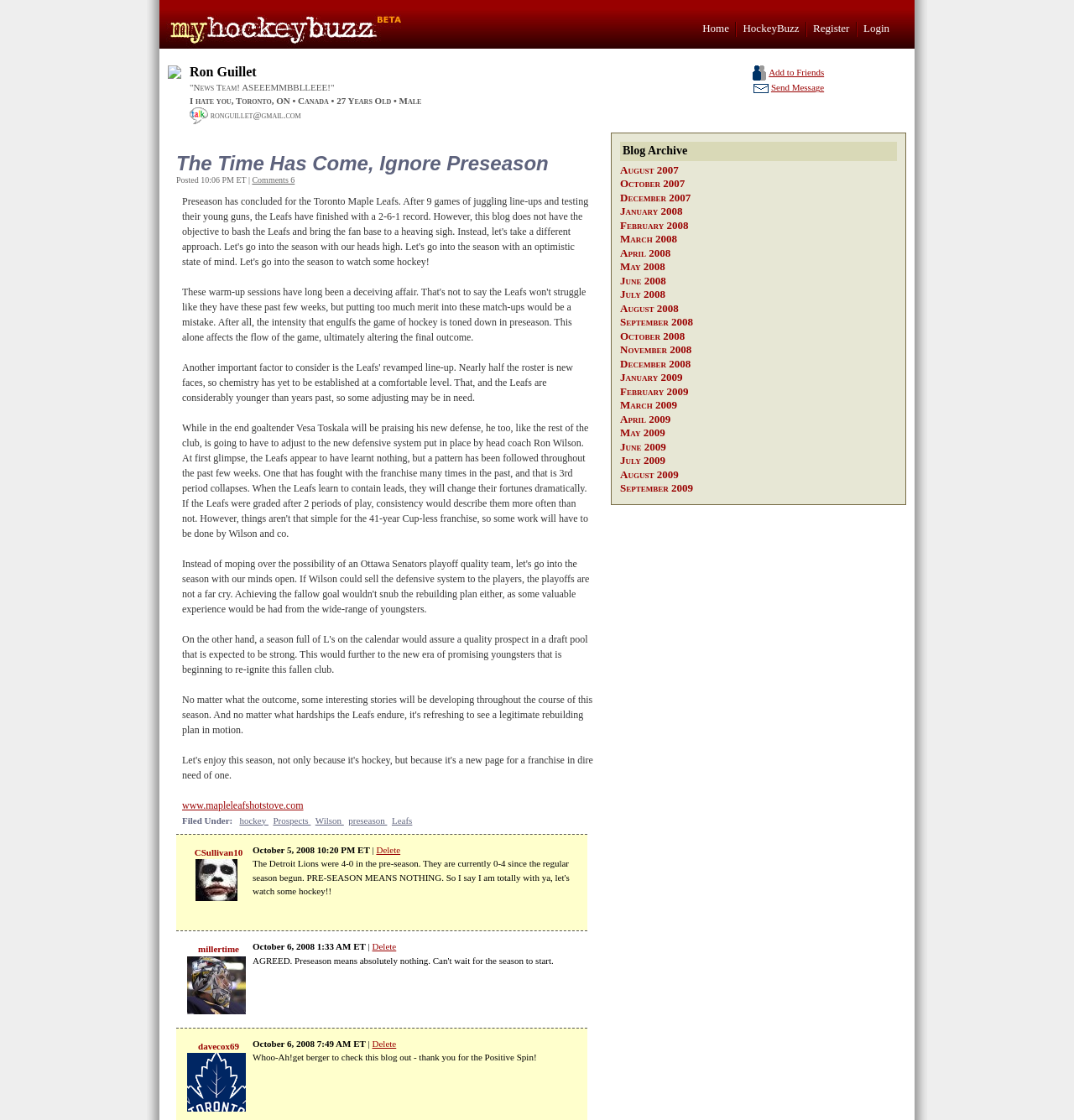What is the date of the first comment?
Look at the image and answer the question with a single word or phrase.

October 5, 2008 10:20 PM ET